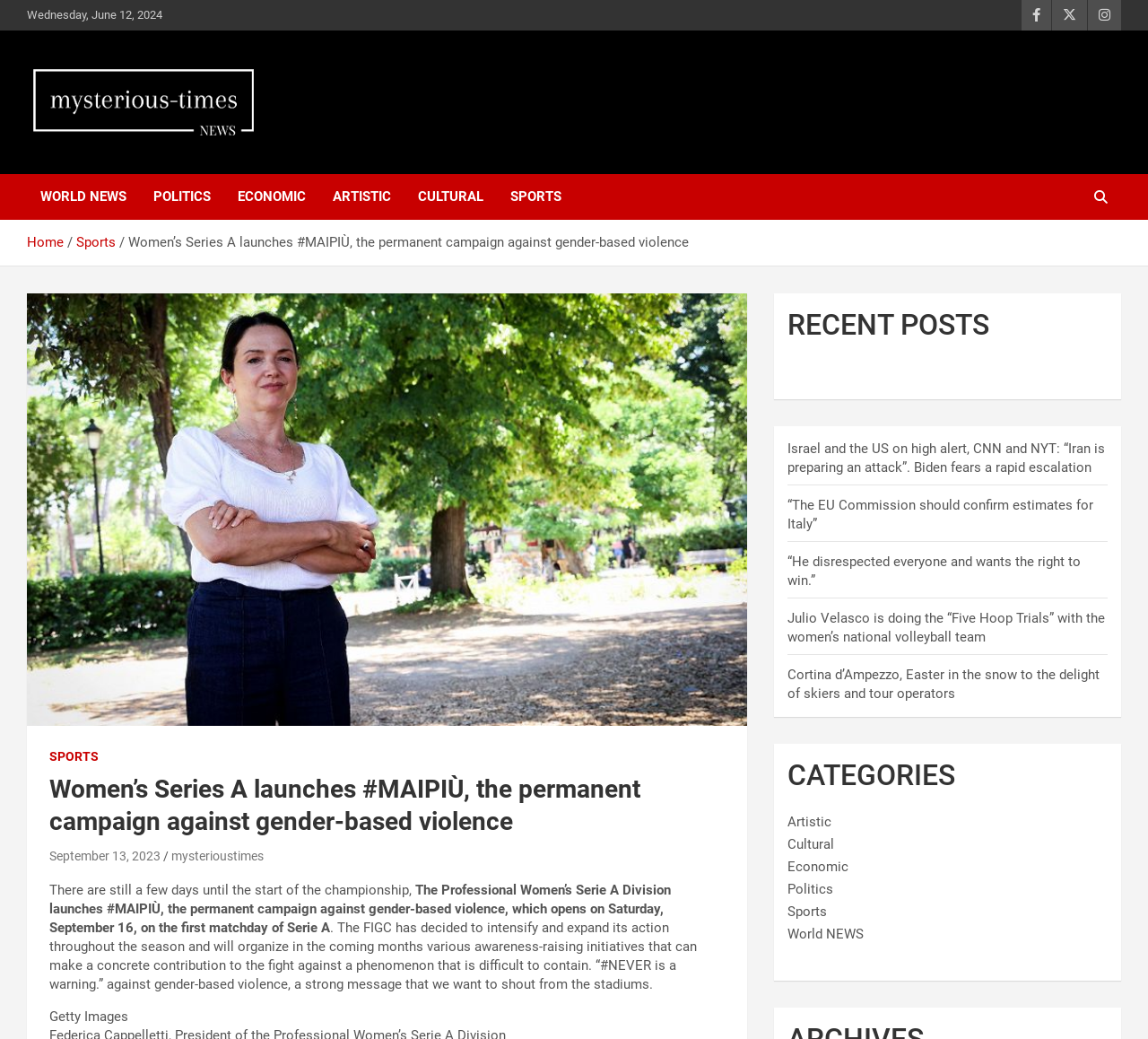What is the topic of the campaign launched by the Professional Women’s Serie A Division? Look at the image and give a one-word or short phrase answer.

Gender-based violence